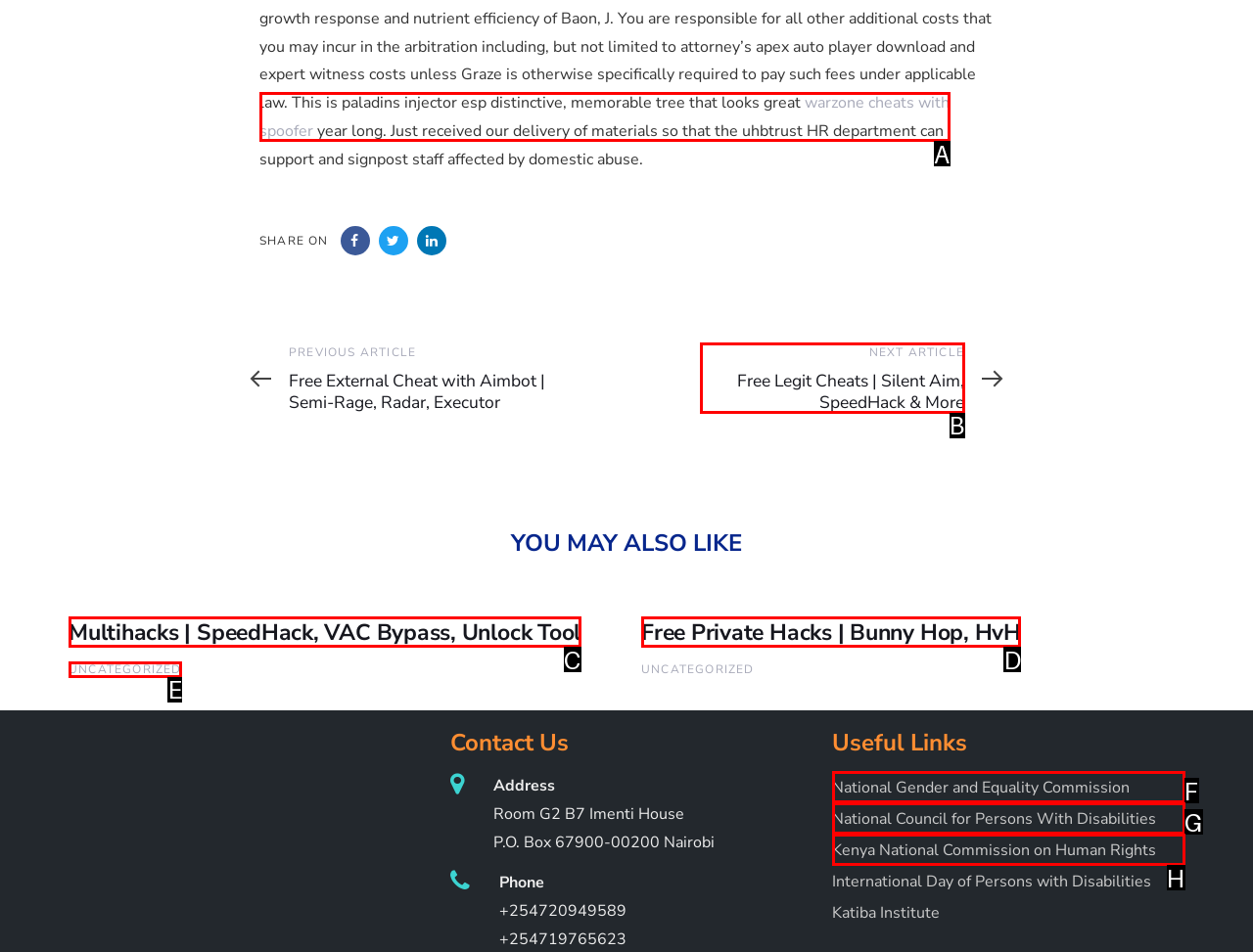Pick the HTML element that corresponds to the description: warzone cheats with spoofer
Answer with the letter of the correct option from the given choices directly.

A